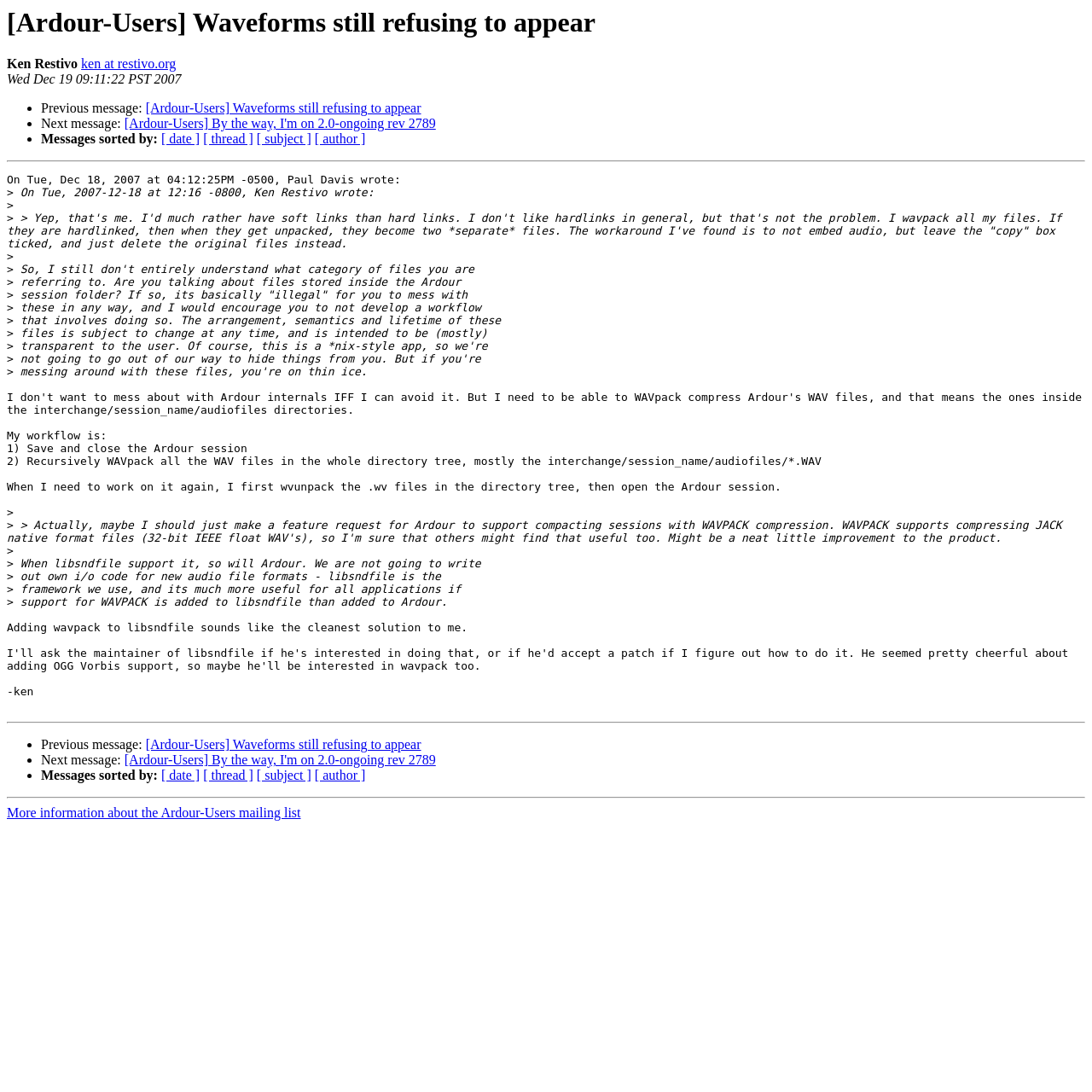Refer to the element description [ thread ] and identify the corresponding bounding box in the screenshot. Format the coordinates as (top-left x, top-left y, bottom-right x, bottom-right y) with values in the range of 0 to 1.

[0.186, 0.703, 0.232, 0.717]